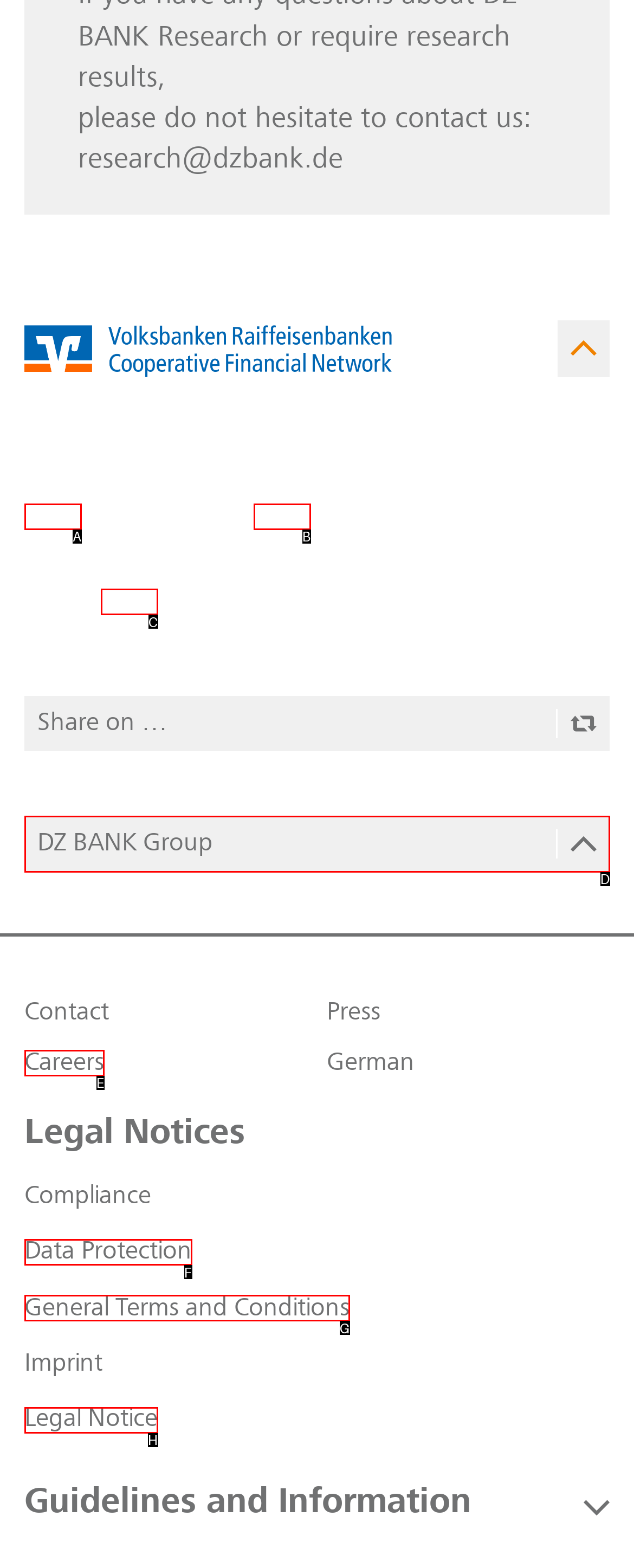Identify which option matches the following description: Legal Notice
Answer by giving the letter of the correct option directly.

H